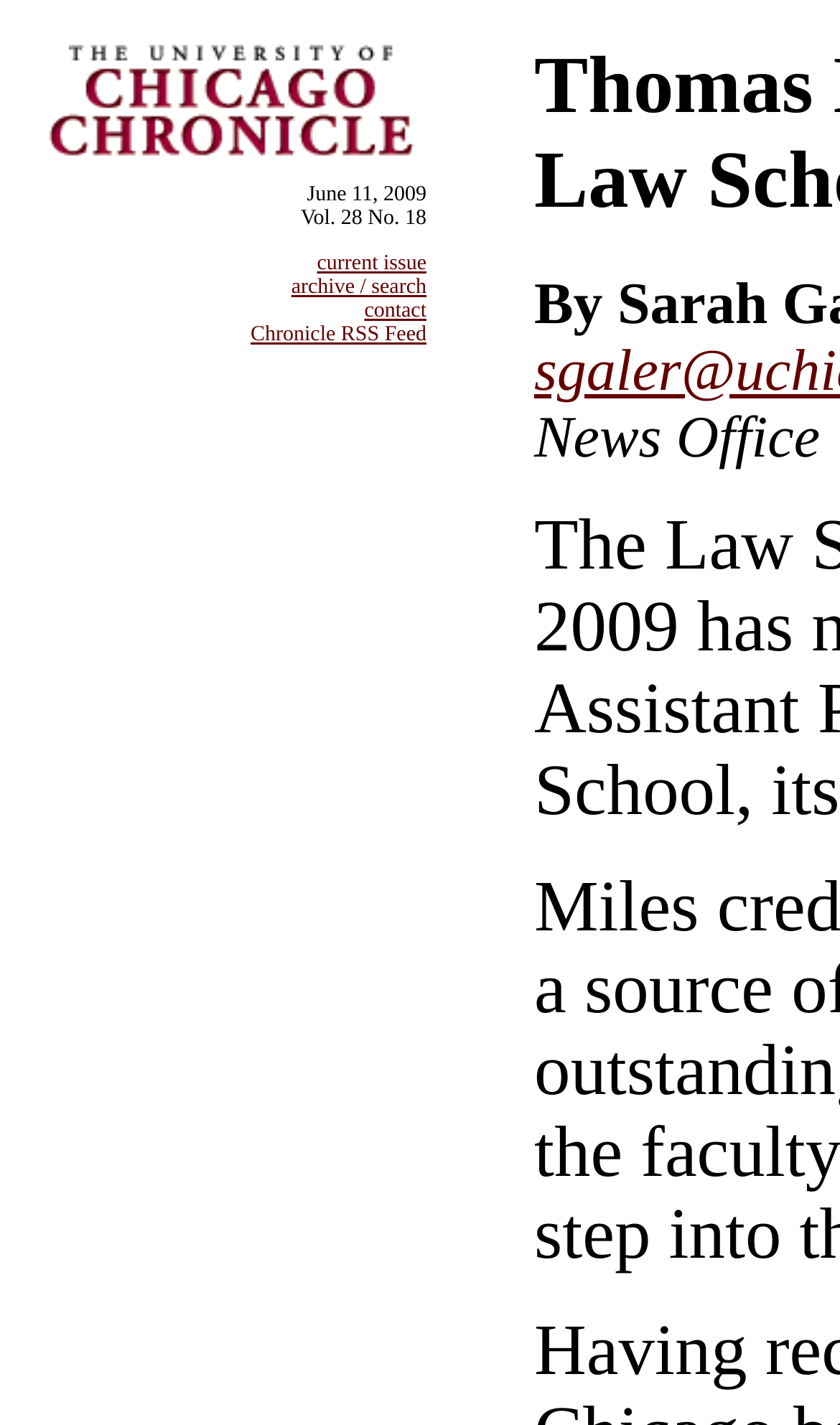Give a short answer to this question using one word or a phrase:
What is the name of the publication?

Chronicle